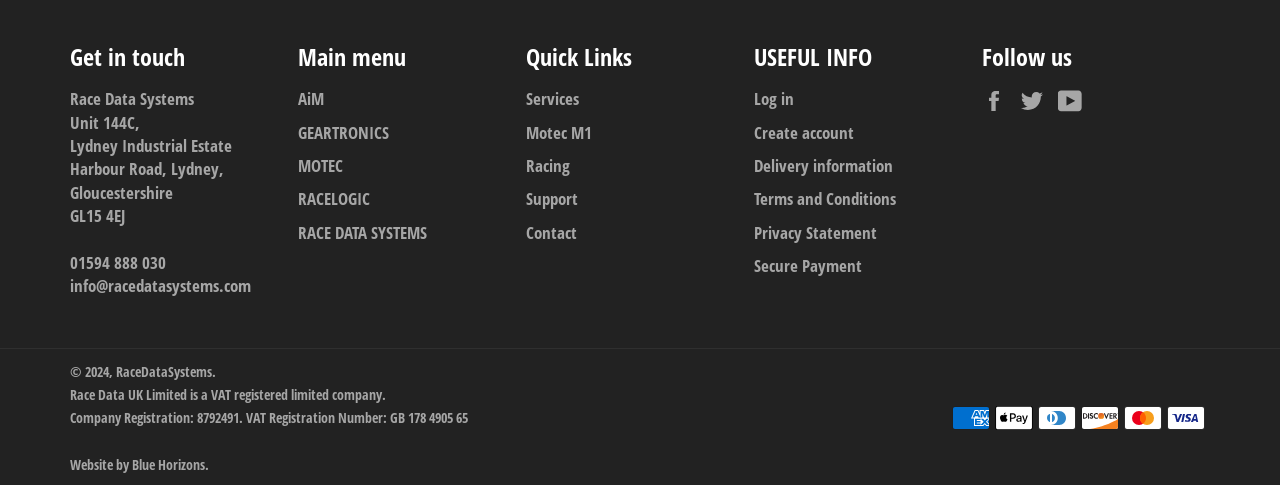What are the payment methods?
Please use the visual content to give a single word or phrase answer.

American Express, Apple Pay, etc.